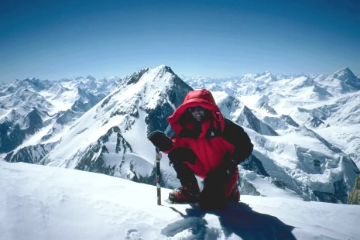Carefully examine the image and provide an in-depth answer to the question: What is the color of the sky?

The caption describes the backdrop of the image as featuring a clear blue sky, which provides a striking contrast to the snow-laden peaks and emphasizes the beauty of the high-altitude landscape.